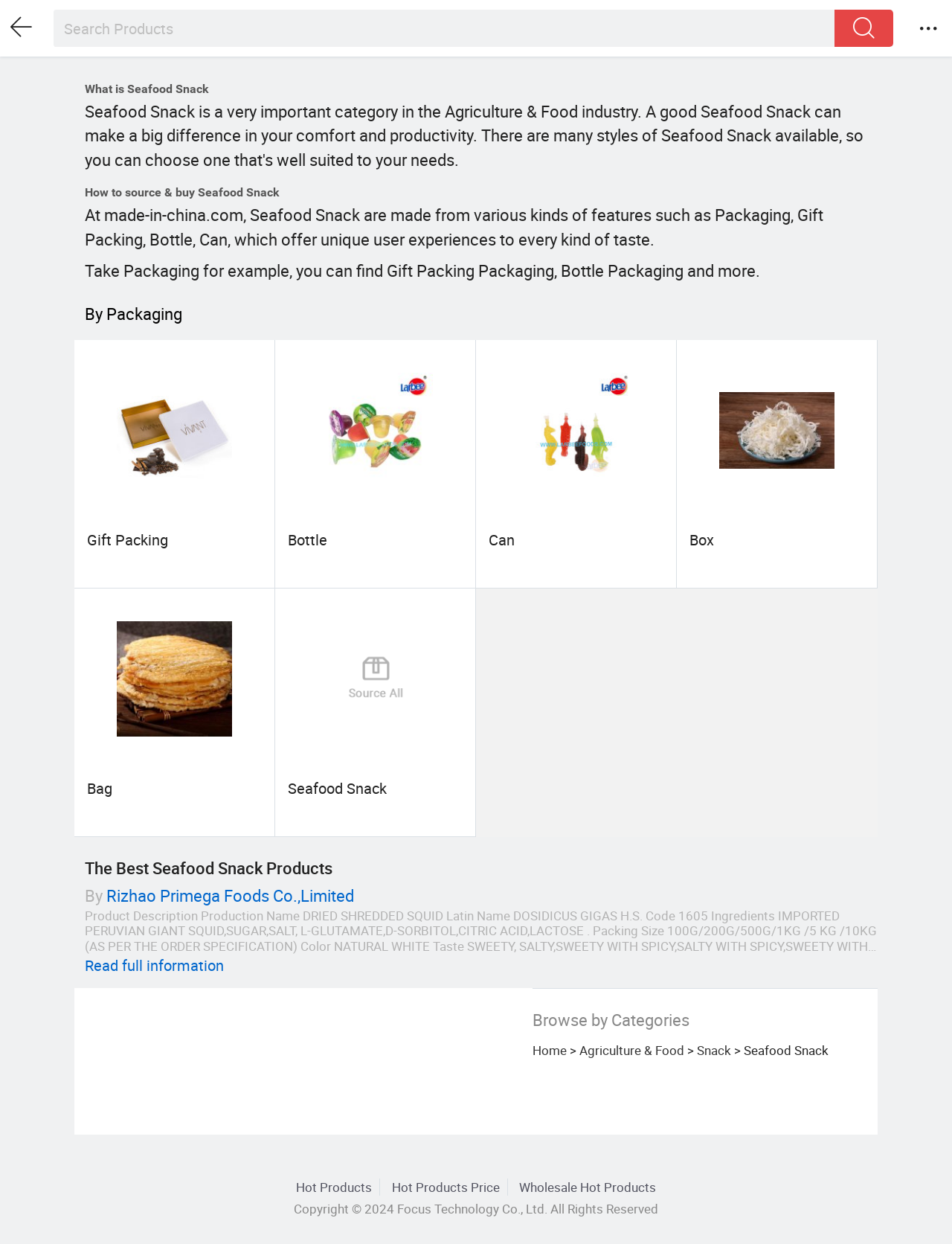Specify the bounding box coordinates of the area that needs to be clicked to achieve the following instruction: "View Healthy Shredded Squid Snack product details".

[0.089, 0.803, 0.221, 0.904]